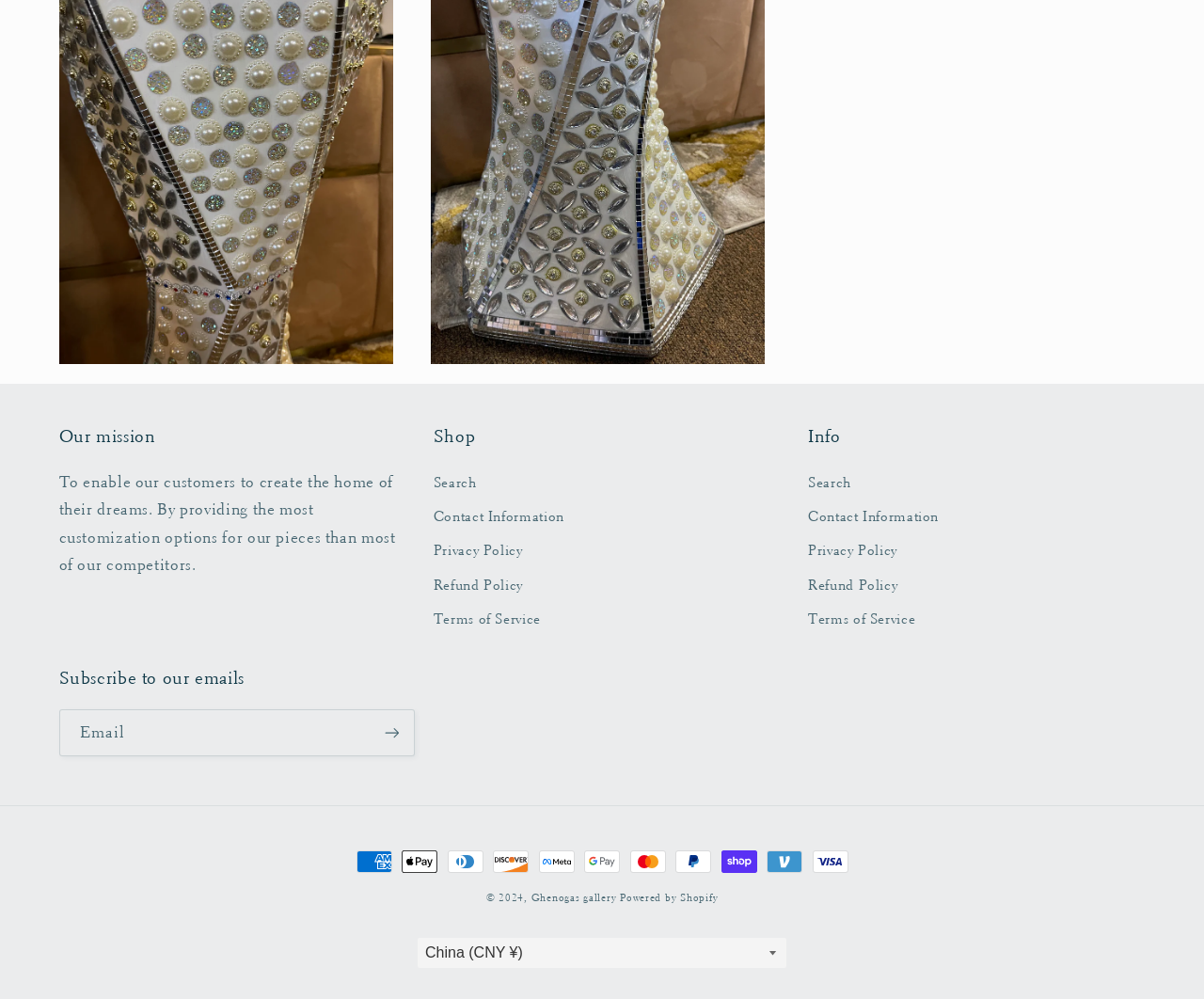What is the copyright year?
Refer to the image and provide a one-word or short phrase answer.

2024